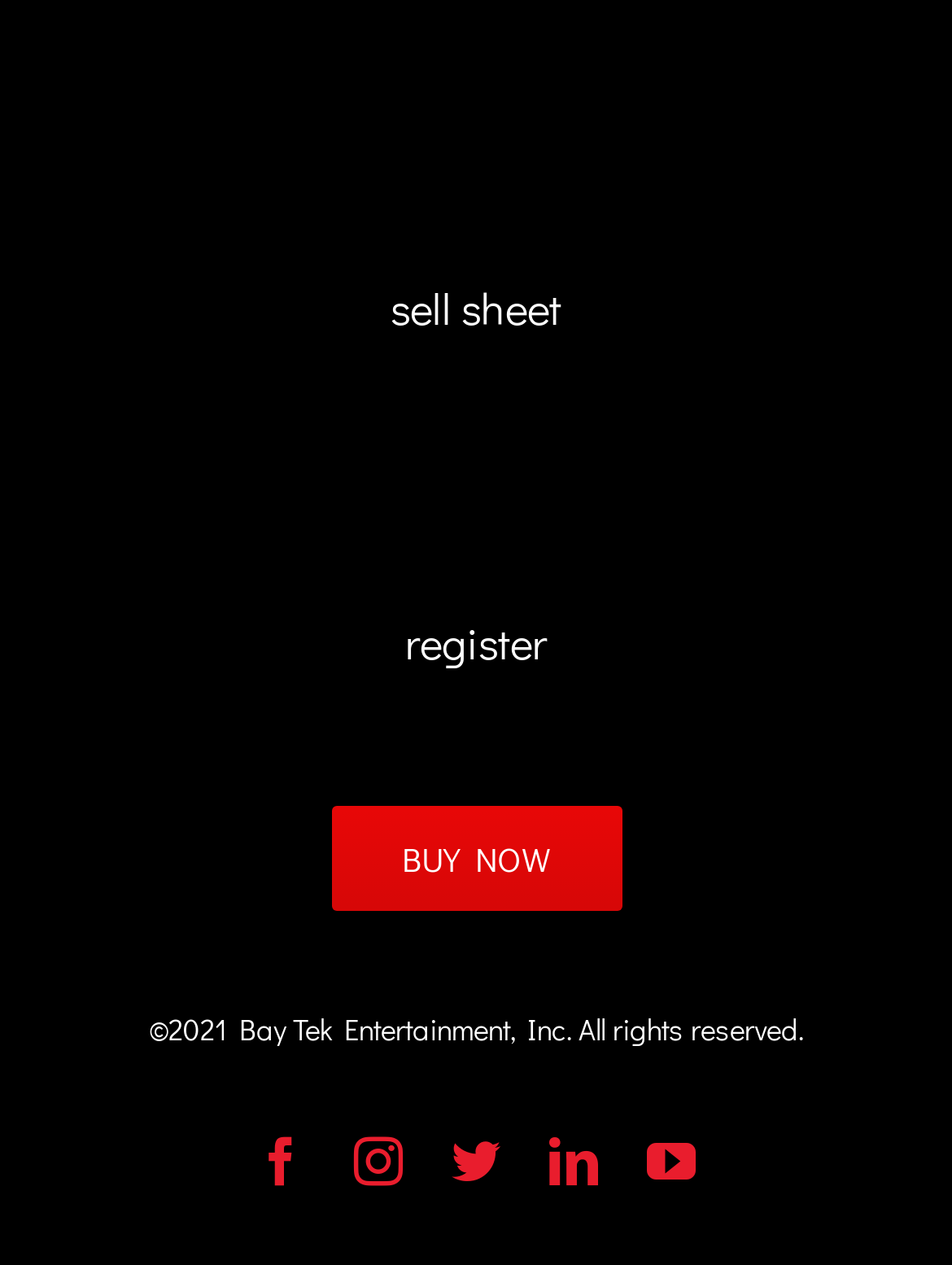Show me the bounding box coordinates of the clickable region to achieve the task as per the instruction: "click sell sheet".

[0.205, 0.108, 0.795, 0.266]